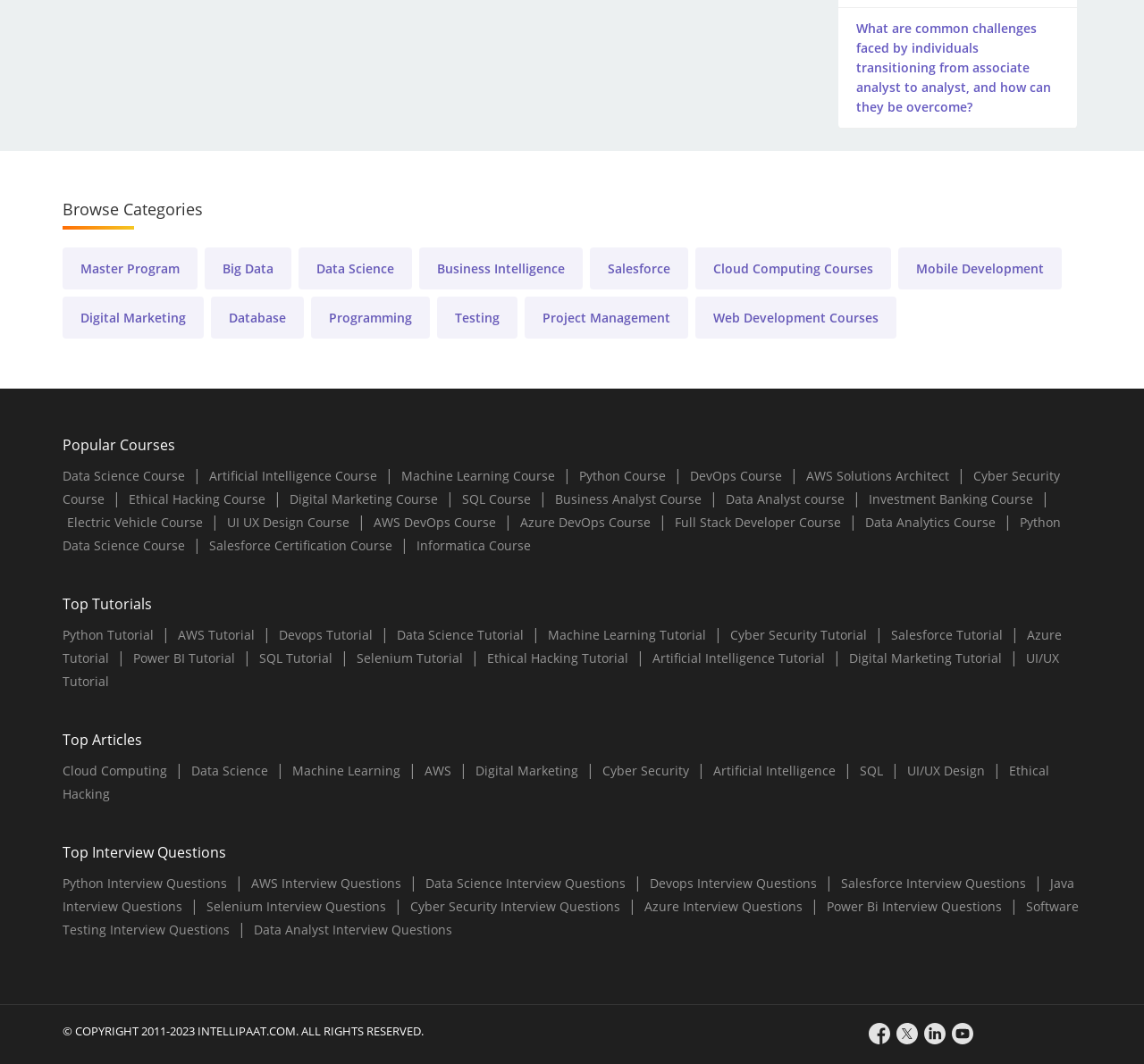What are the categories listed under 'Browse Categories'?
Using the screenshot, give a one-word or short phrase answer.

Master Program, Big Data, etc.